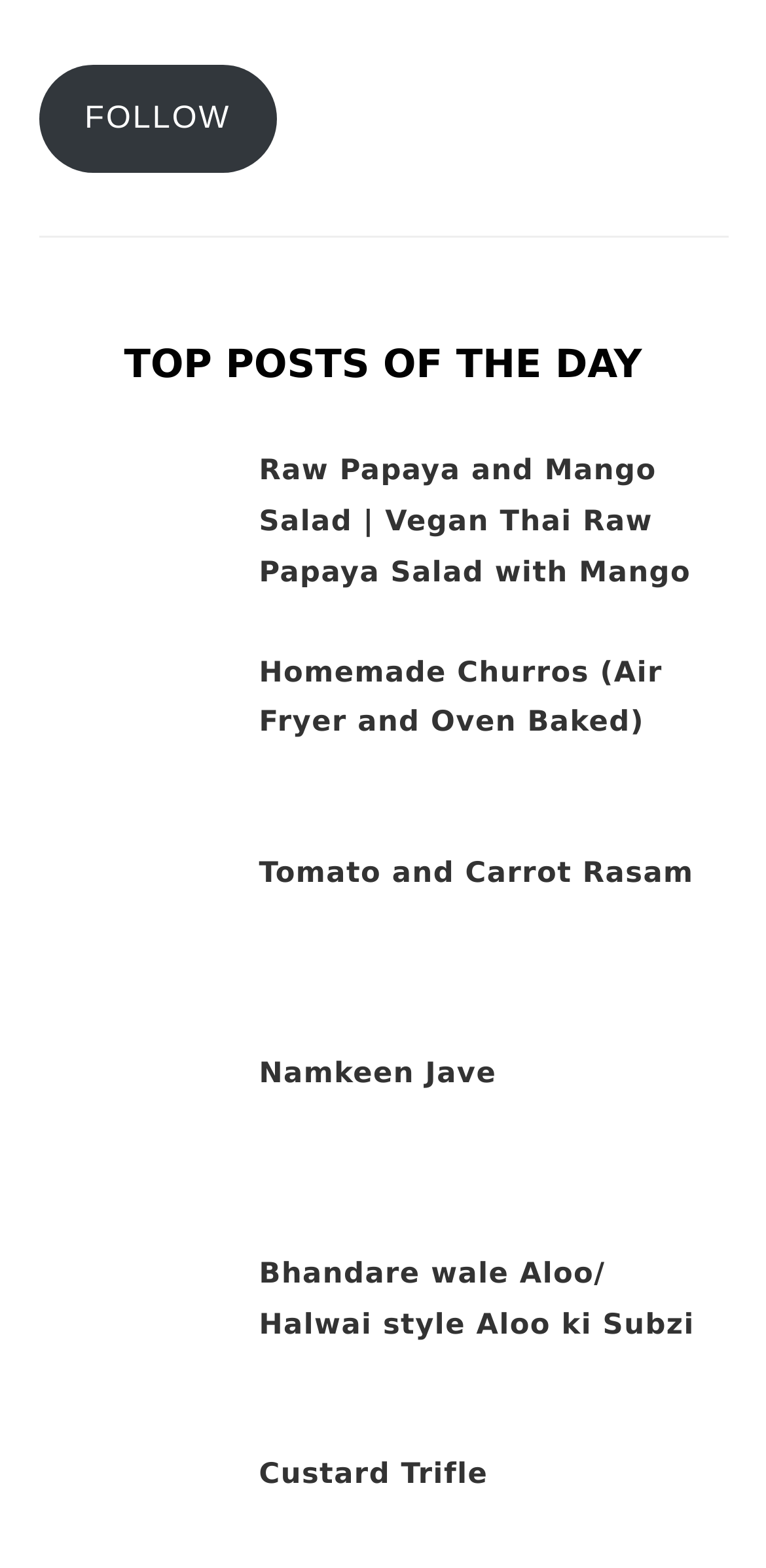Is there a 'FOLLOW' button on the webpage?
Provide a concise answer using a single word or phrase based on the image.

Yes